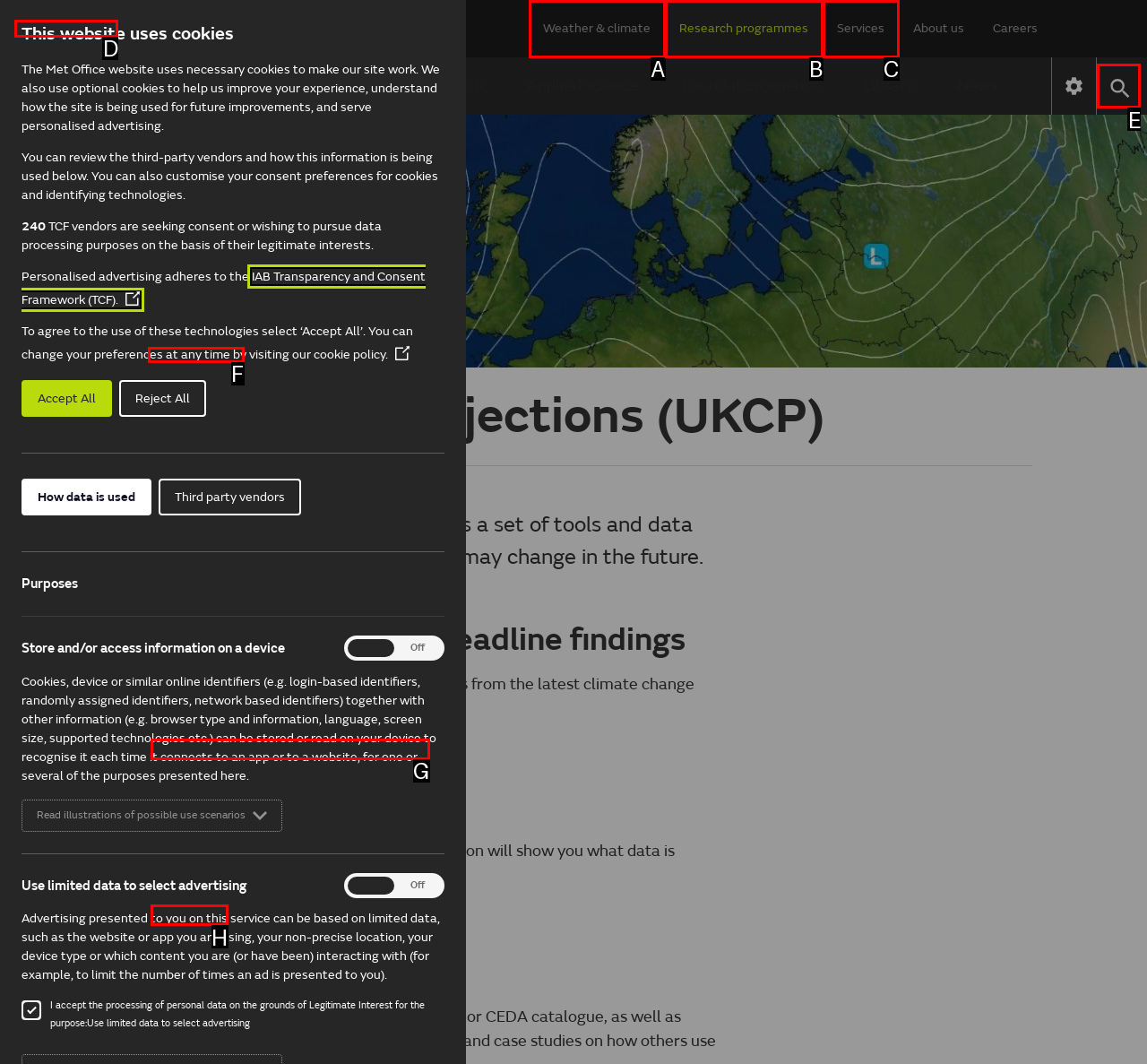From the description: UKCP summaries and headline findings, identify the option that best matches and reply with the letter of that option directly.

G